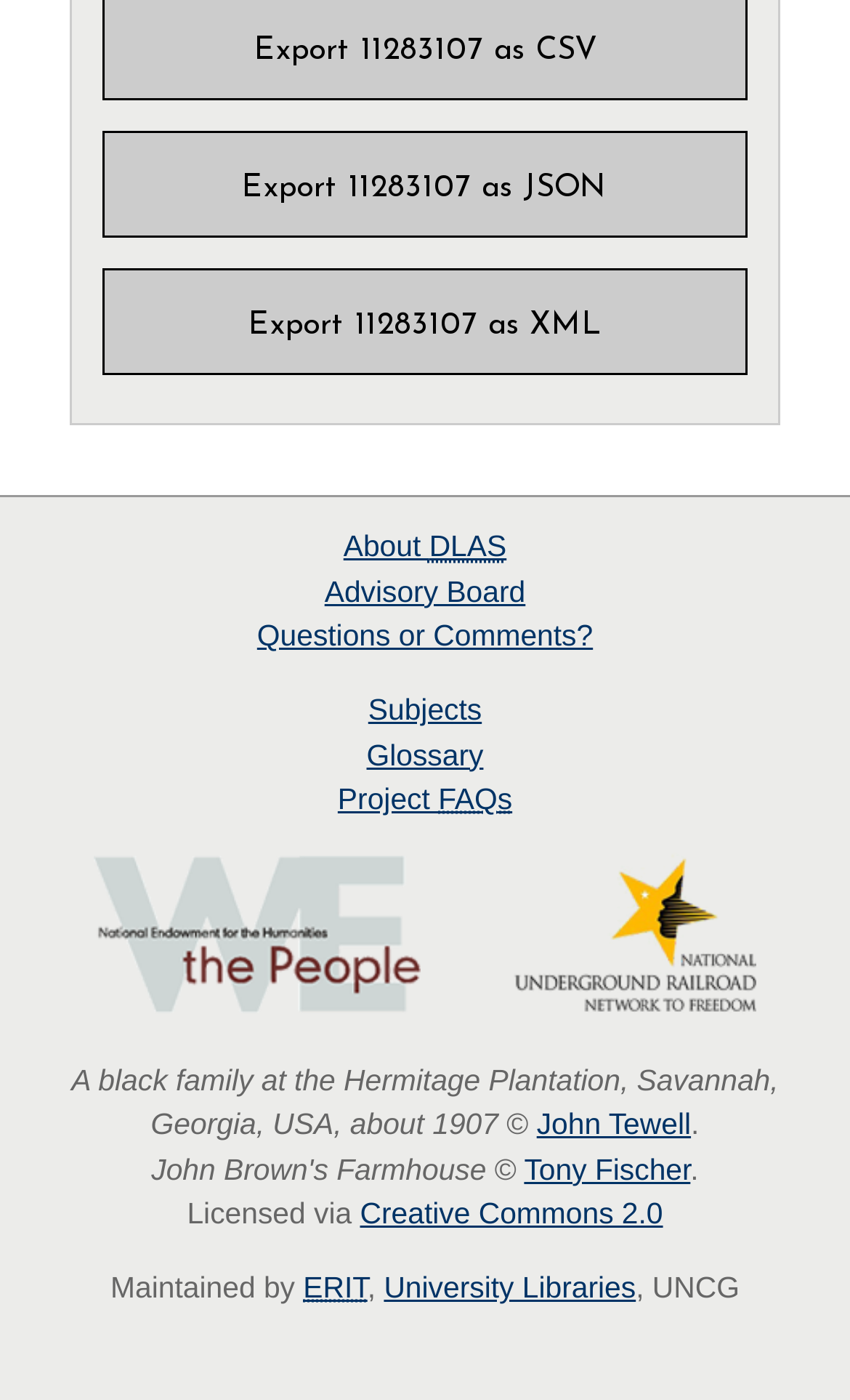Using the provided element description, identify the bounding box coordinates as (top-left x, top-left y, bottom-right x, bottom-right y). Ensure all values are between 0 and 1. Description: Glossary

[0.431, 0.527, 0.569, 0.551]